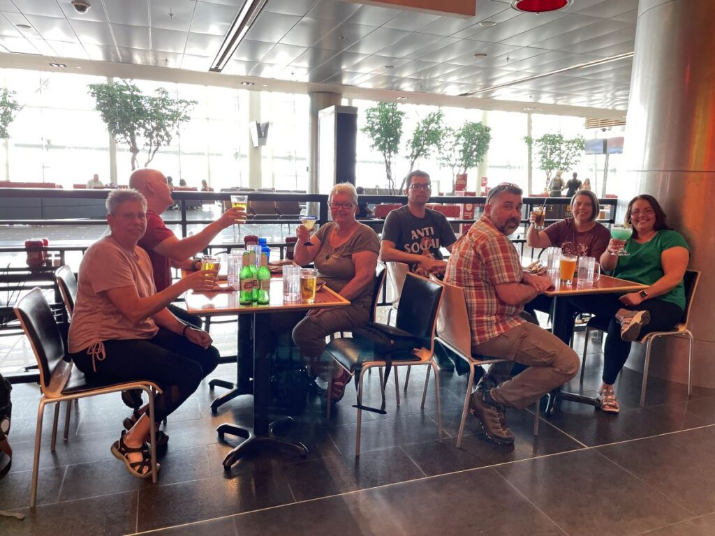With reference to the screenshot, provide a detailed response to the question below:
What is visible through the large windows?

The large windows in the backdrop of the image bring in natural light and provide a view of the greenery outside, creating a warm atmosphere.